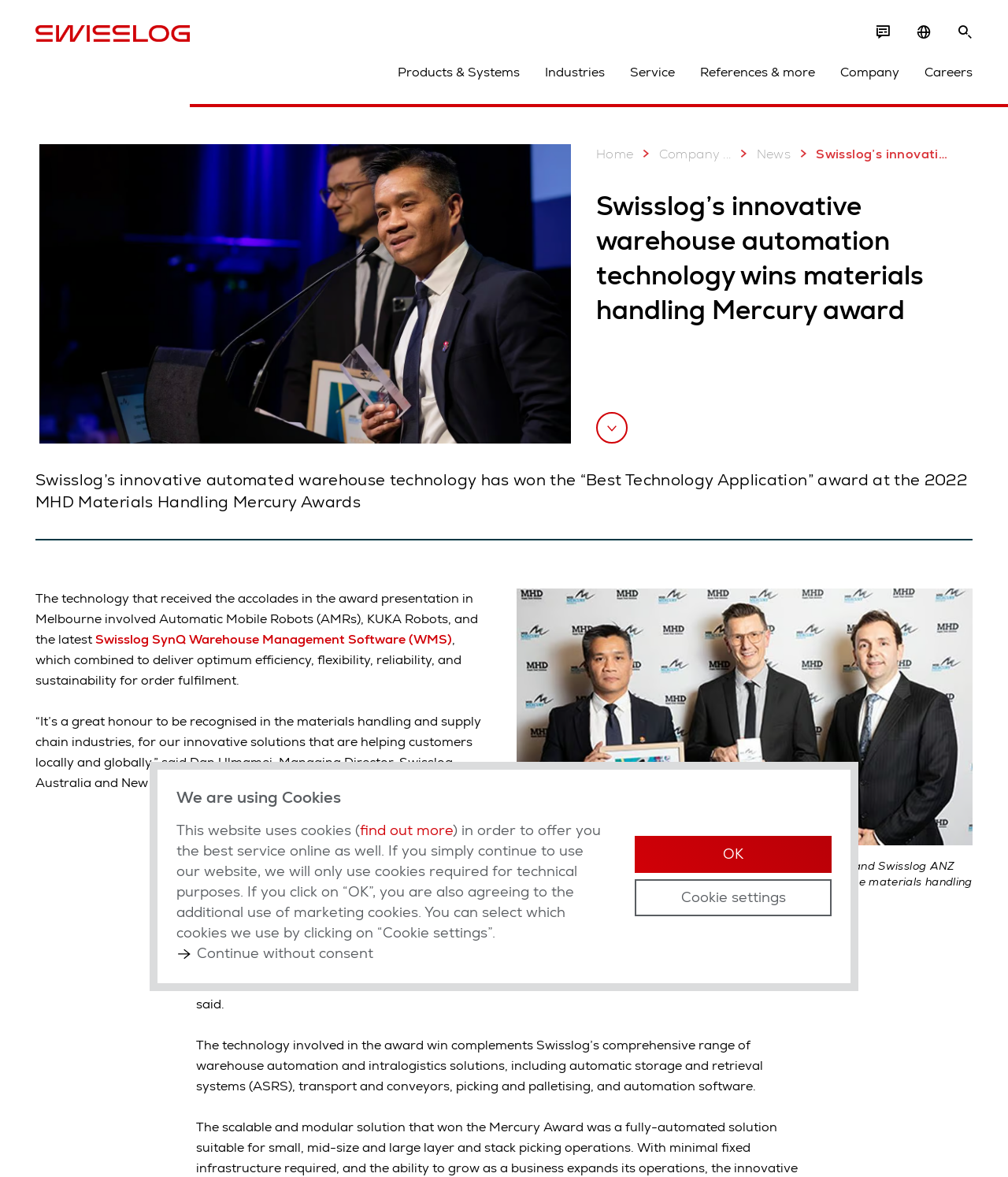Locate the bounding box coordinates of the area you need to click to fulfill this instruction: 'Click the Home breadcrumb'. The coordinates must be in the form of four float numbers ranging from 0 to 1: [left, top, right, bottom].

[0.591, 0.123, 0.629, 0.139]